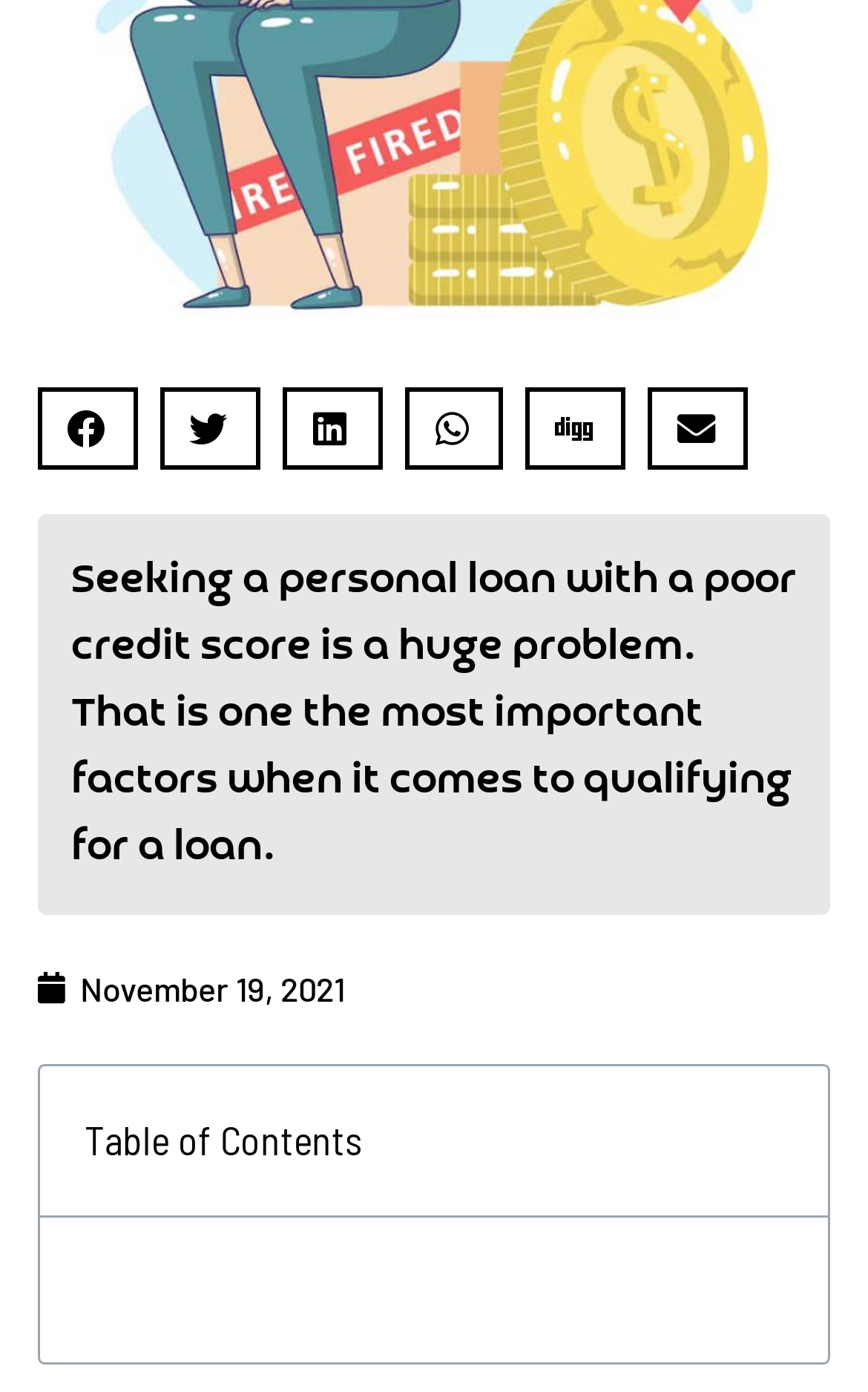How many paragraphs are there in the introduction?
Refer to the image and provide a one-word or short phrase answer.

1